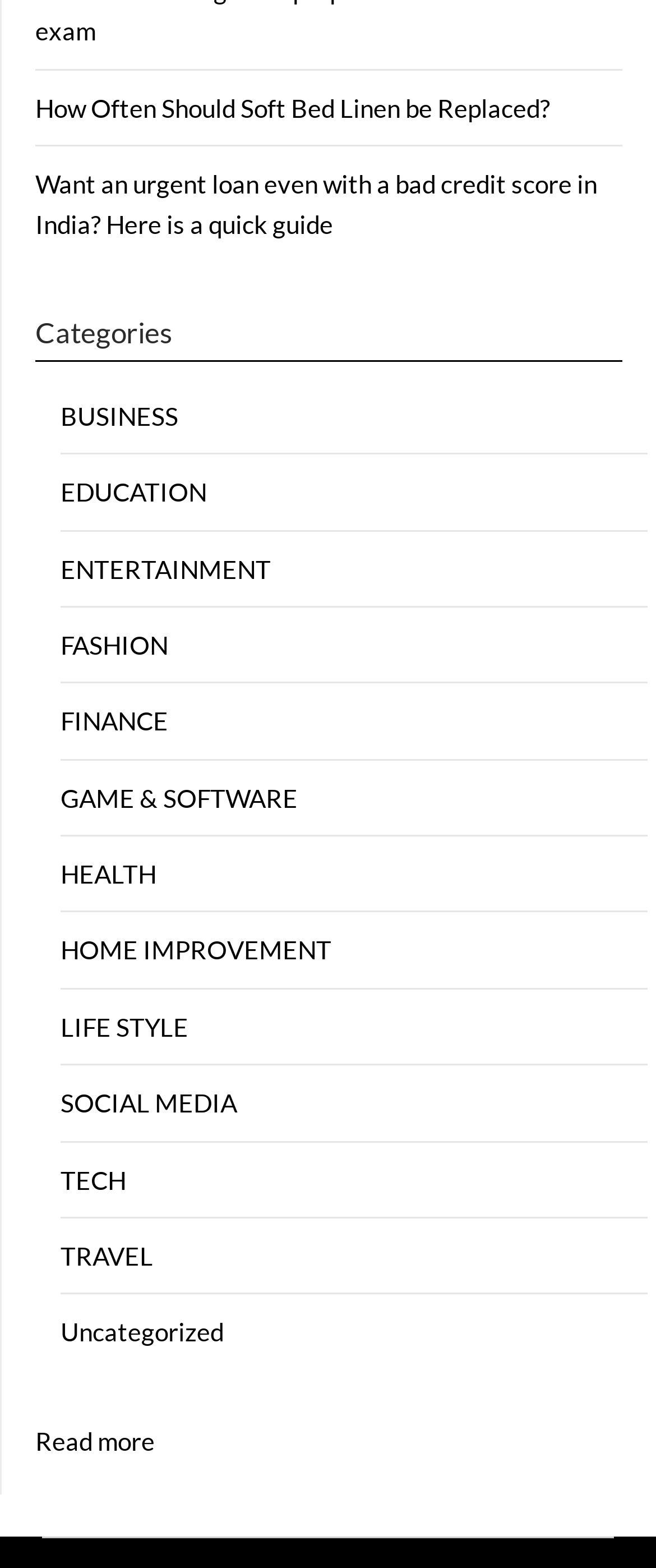Identify the bounding box coordinates of the clickable region necessary to fulfill the following instruction: "Click on the 'BUSINESS' category". The bounding box coordinates should be four float numbers between 0 and 1, i.e., [left, top, right, bottom].

[0.092, 0.255, 0.272, 0.275]